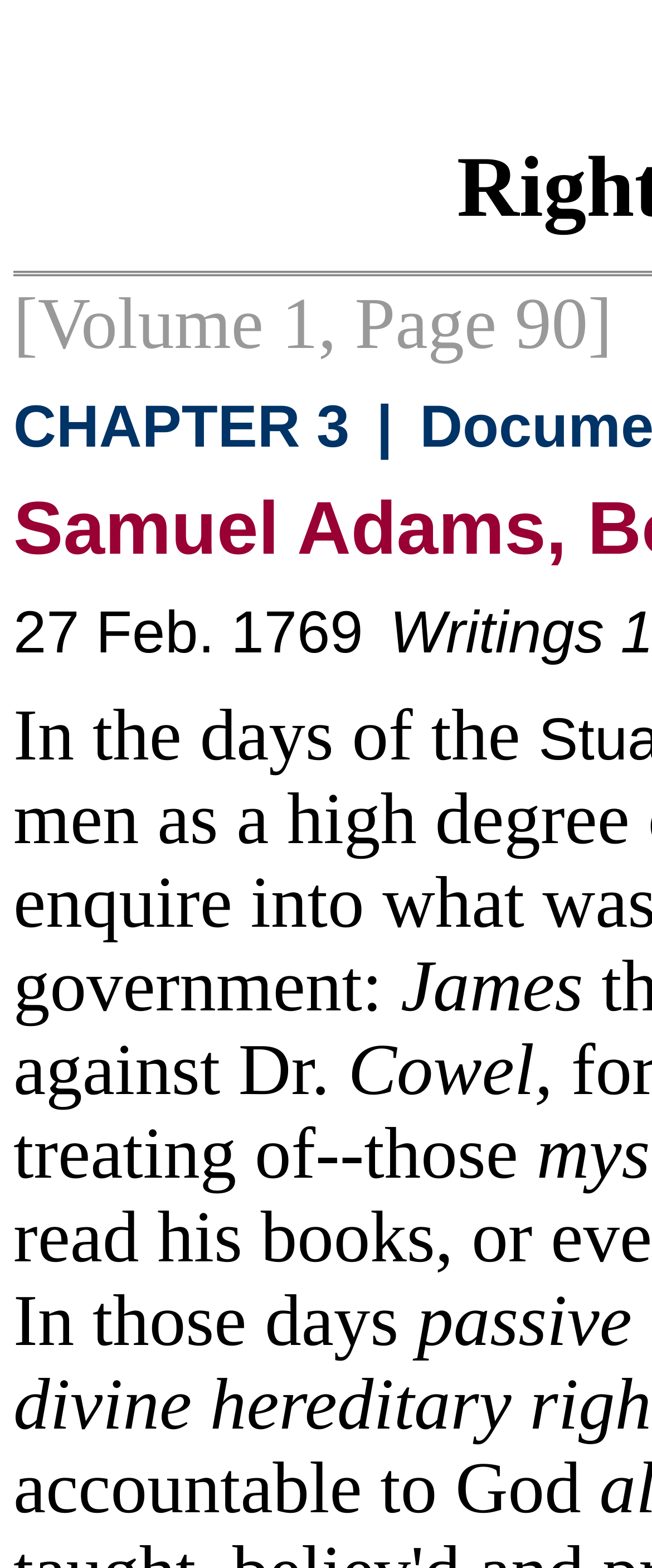Give a one-word or short phrase answer to this question: 
What is the date mentioned on the webpage?

27 Feb. 1769